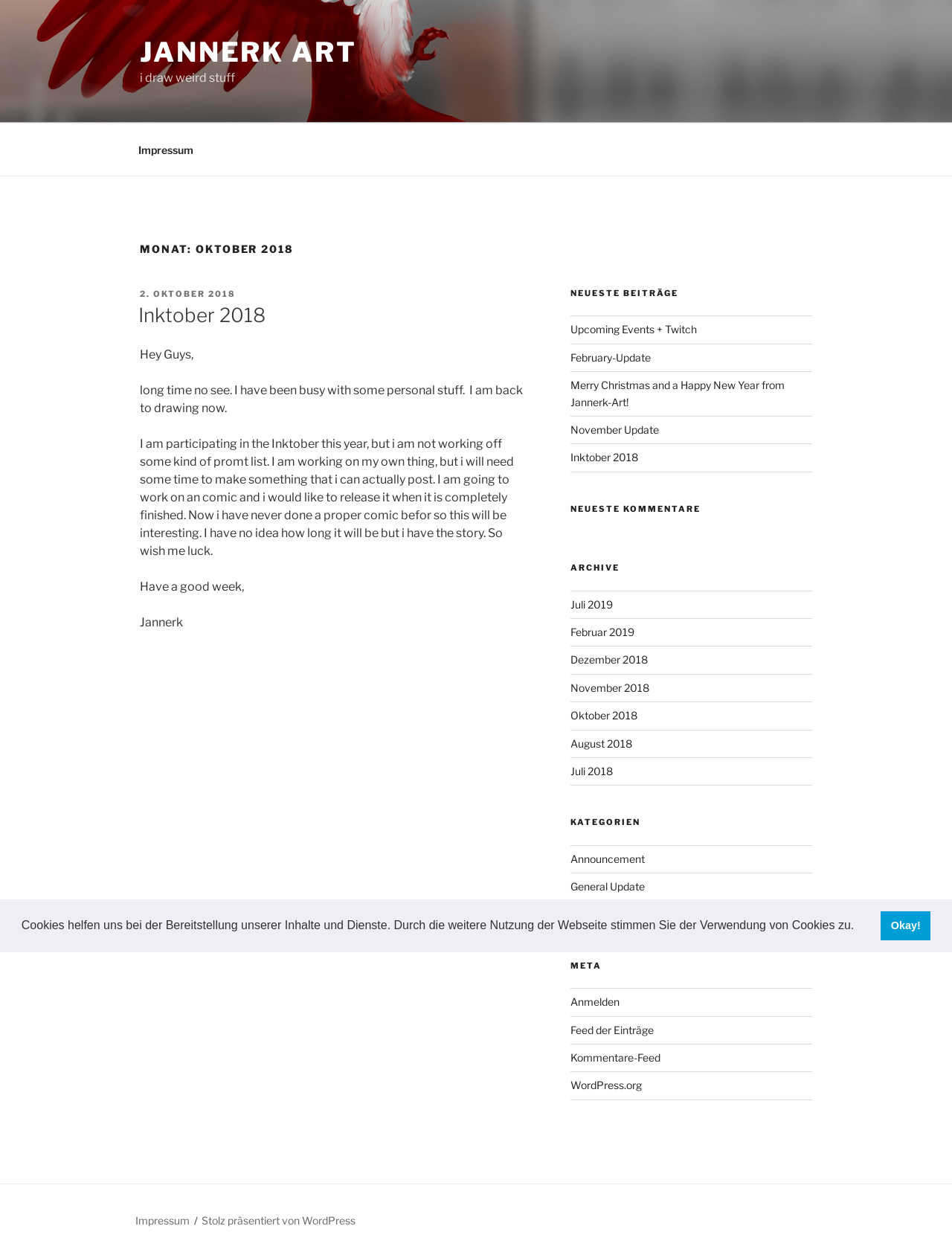Determine the bounding box coordinates for the clickable element required to fulfill the instruction: "go to the 'Archive' page". Provide the coordinates as four float numbers between 0 and 1, i.e., [left, top, right, bottom].

[0.599, 0.448, 0.853, 0.457]